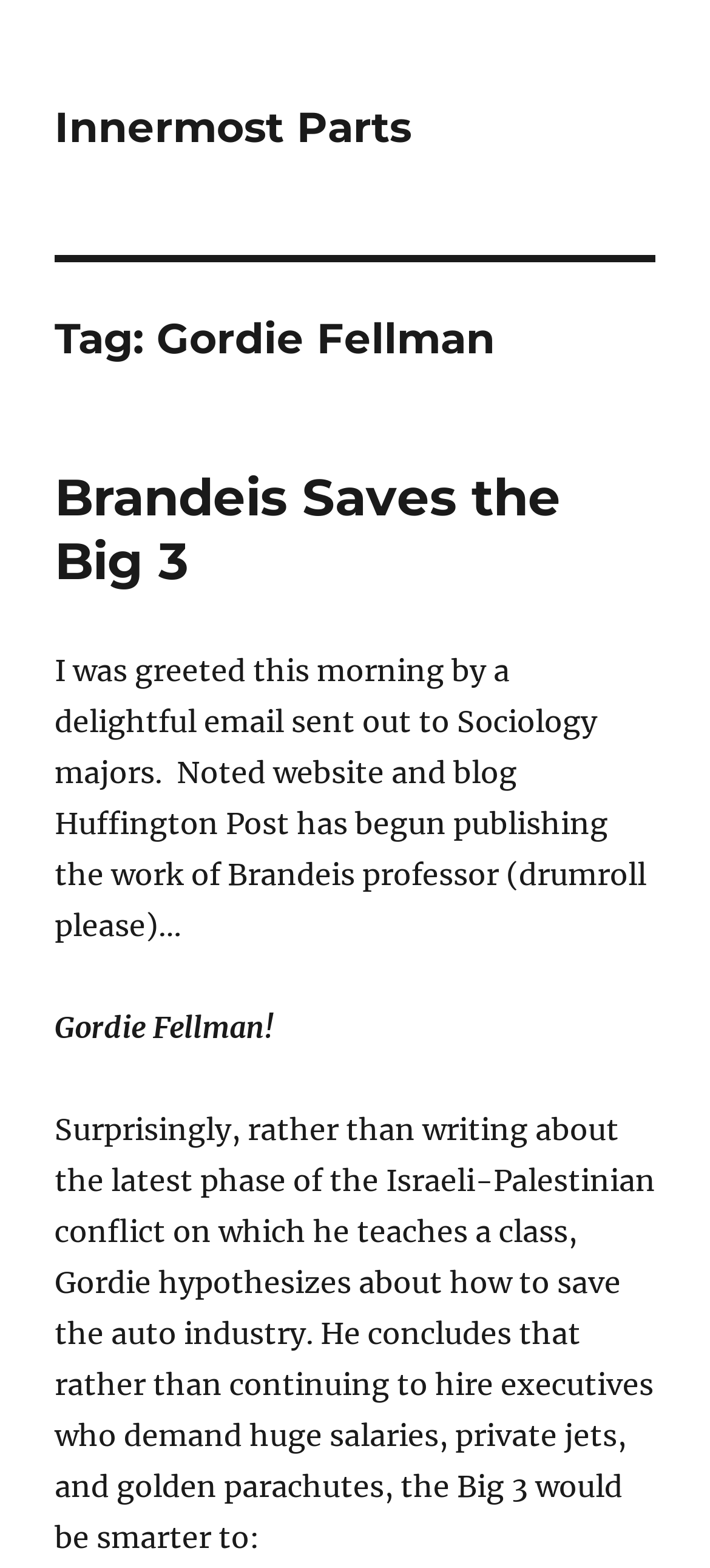What is the name of the professor mentioned?
Analyze the image and deliver a detailed answer to the question.

I found the answer by looking at the text content of the webpage, specifically the sentence 'Noted website and blog Huffington Post has begun publishing the work of Brandeis professor (drumroll please)…' which mentions the professor's name as Gordie Fellman.